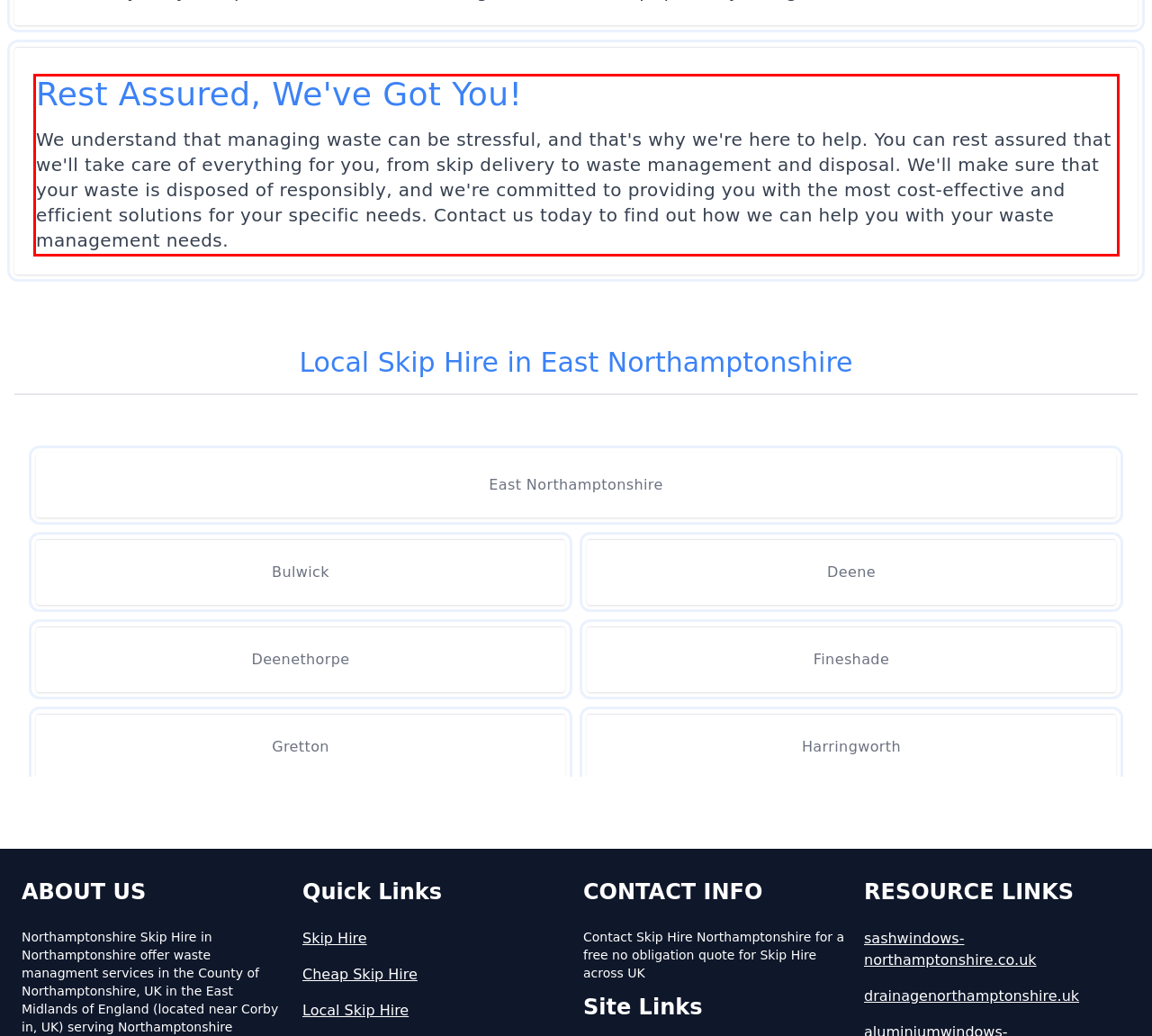You are given a screenshot of a webpage with a UI element highlighted by a red bounding box. Please perform OCR on the text content within this red bounding box.

Rest Assured, We've Got You! We understand that managing waste can be stressful, and that's why we're here to help. You can rest assured that we'll take care of everything for you, from skip delivery to waste management and disposal. We'll make sure that your waste is disposed of responsibly, and we're committed to providing you with the most cost-effective and efficient solutions for your specific needs. Contact us today to find out how we can help you with your waste management needs.